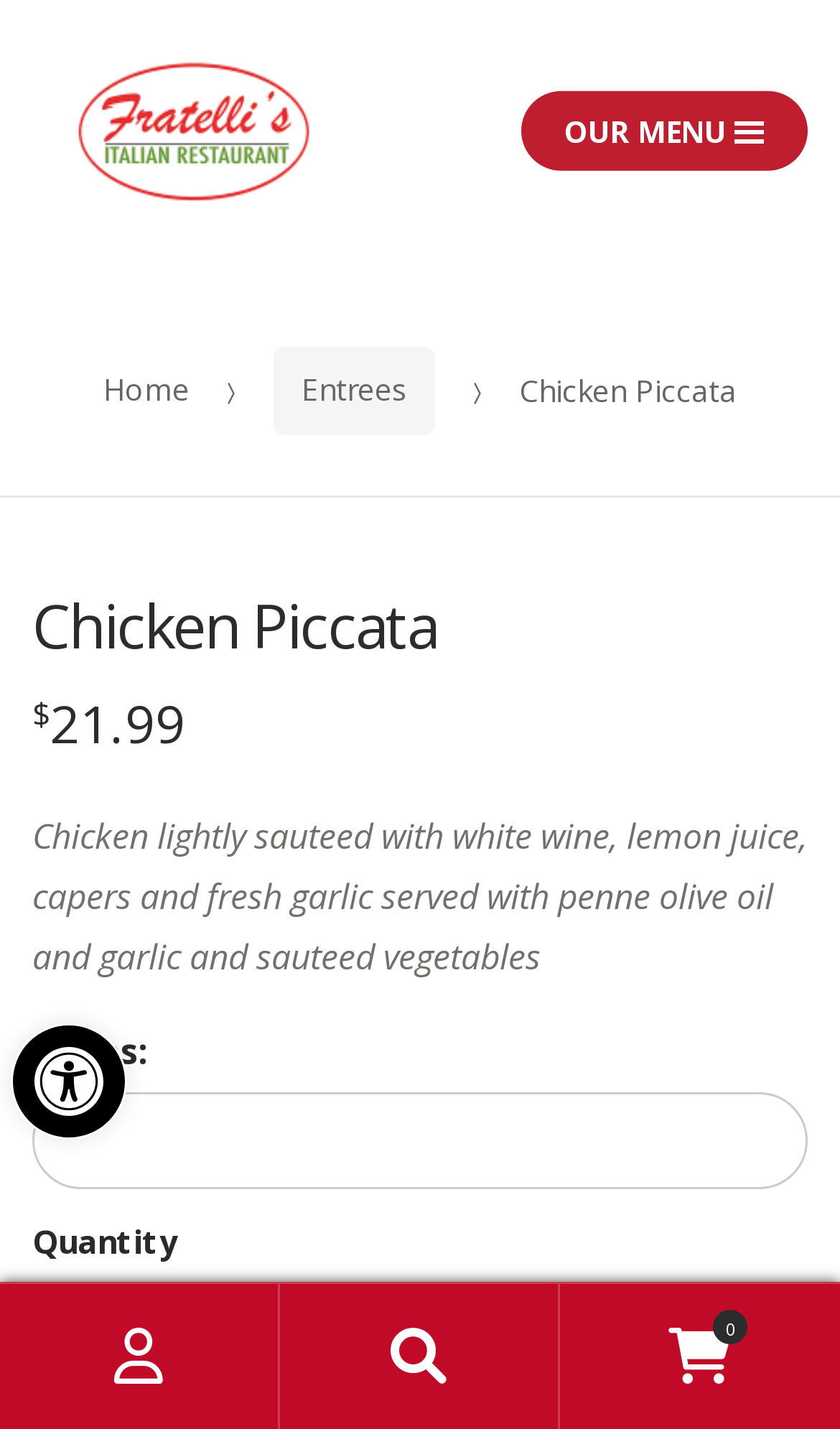What is the purpose of the textbox on the page?
Provide a concise answer using a single word or phrase based on the image.

Notes